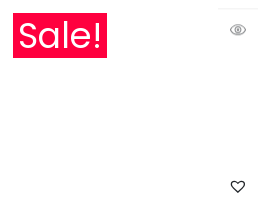What shape is added to the visual for a playful element?
Please provide a comprehensive answer based on the information in the image.

A whimsical outline of a heart is added to the lower right of the visual, which invites users to engage with the offers and adds a playful element to the design.